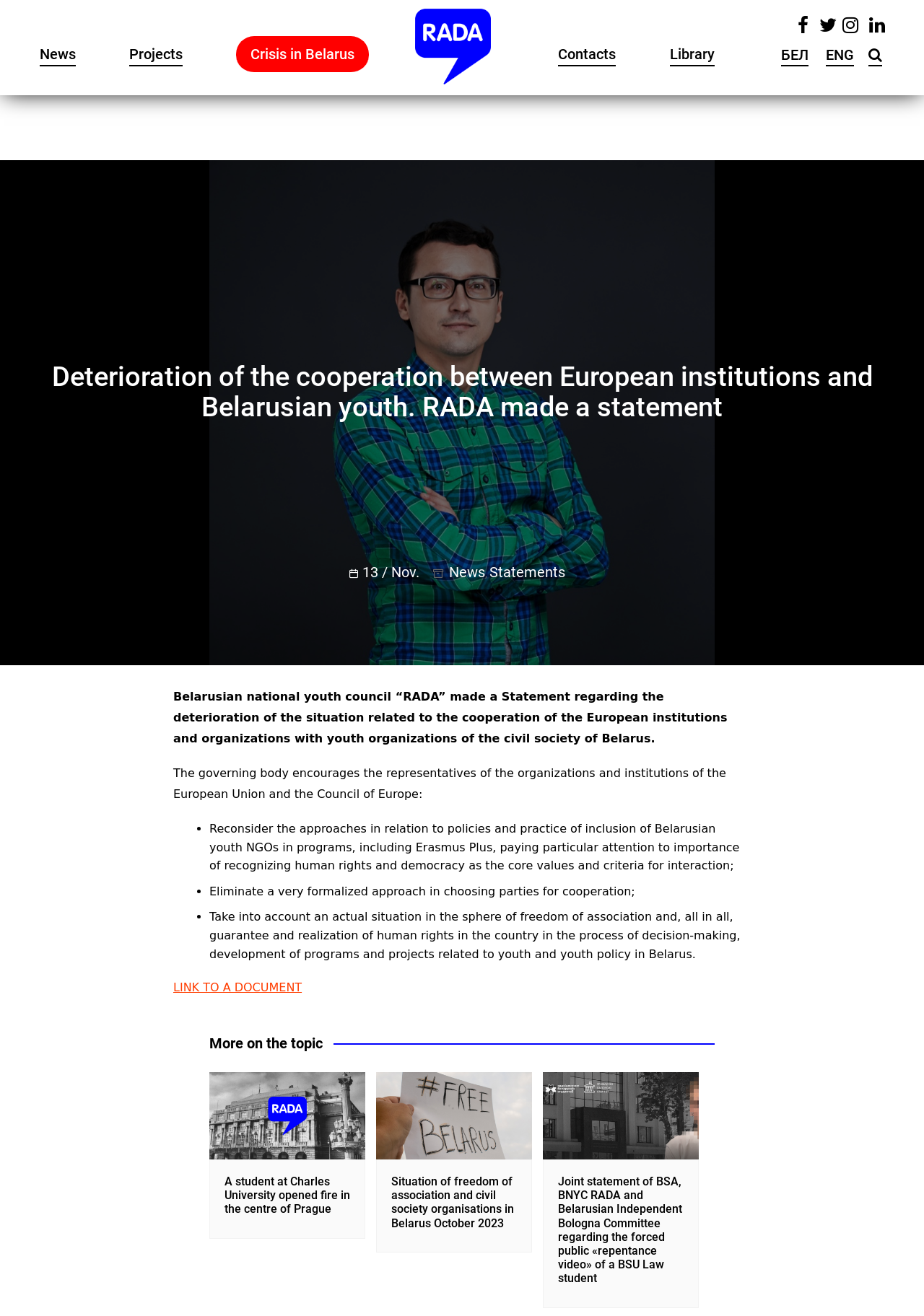What are the social media platforms linked on the webpage?
With the help of the image, please provide a detailed response to the question.

The social media platforms linked on the webpage are Facebook, Twitter, Instagram, and Linkedin, as indicated by the icons and links at the top-right corner of the webpage.